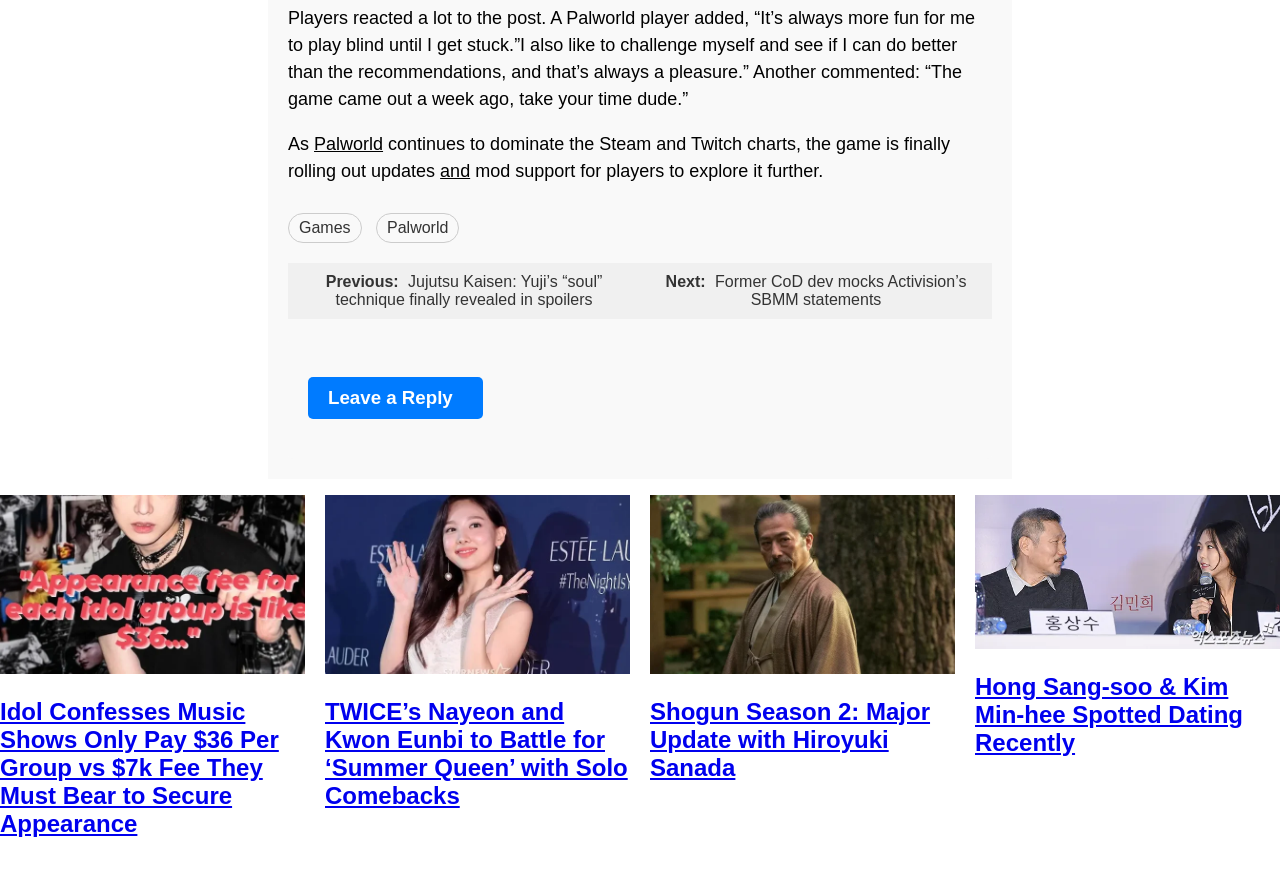Using the description "name="comment" placeholder="Comment"", predict the bounding box of the relevant HTML element.

[0.241, 0.664, 0.759, 0.795]